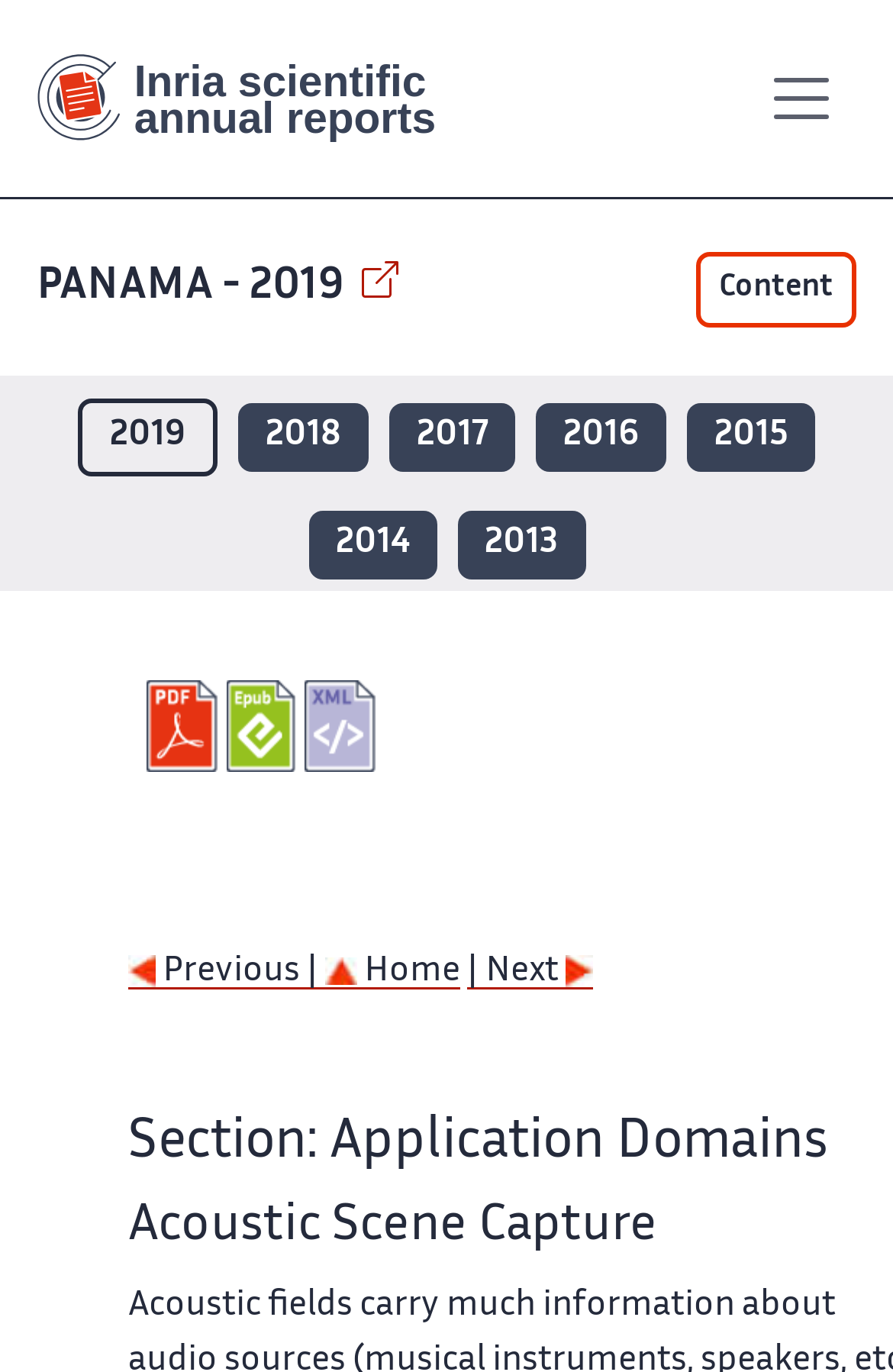Provide a short answer using a single word or phrase for the following question: 
What is the current year being reported?

2019